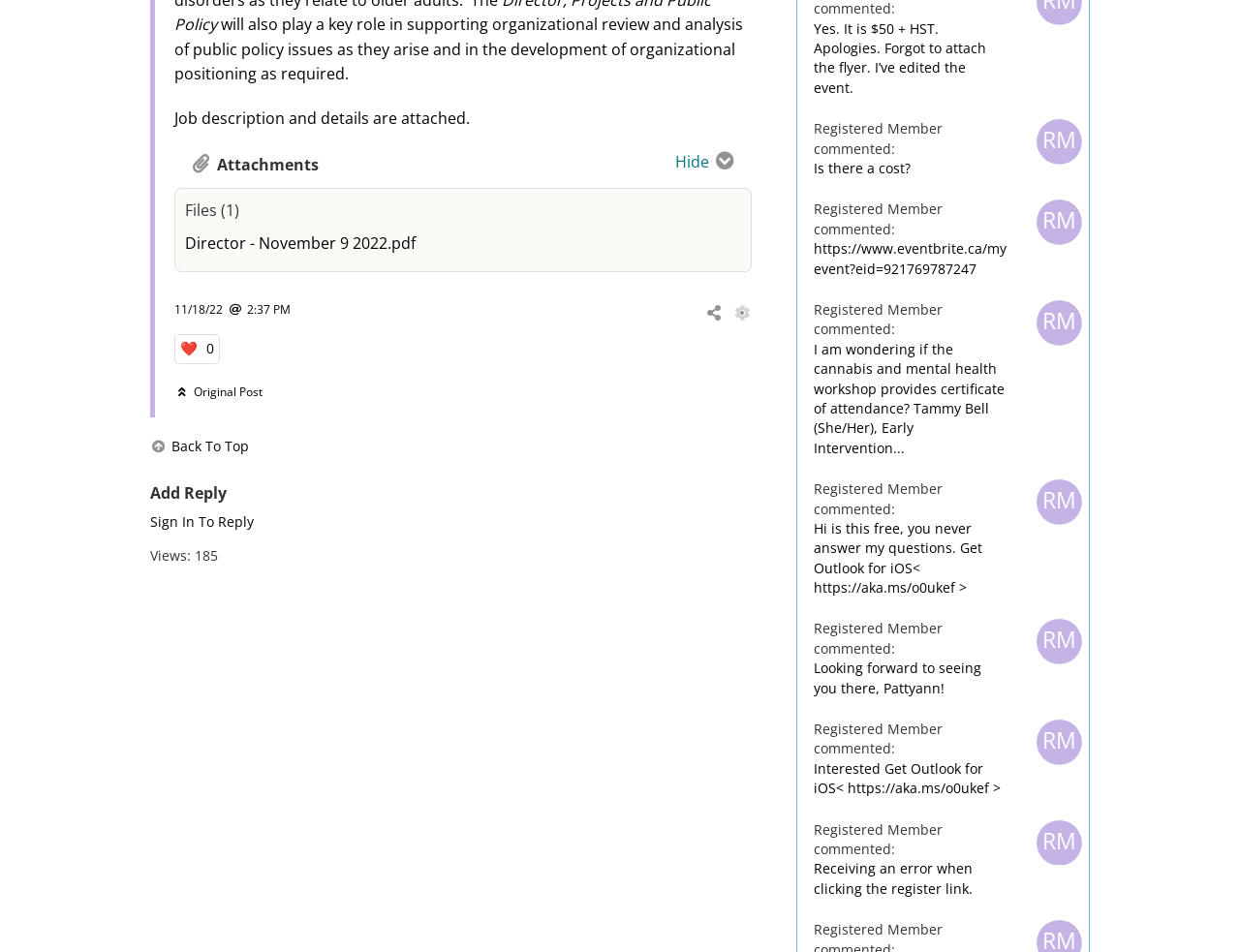Using the format (top-left x, top-left y, bottom-right x, bottom-right y), and given the element description, identify the bounding box coordinates within the screenshot: Back To Top

[0.121, 0.459, 0.201, 0.478]